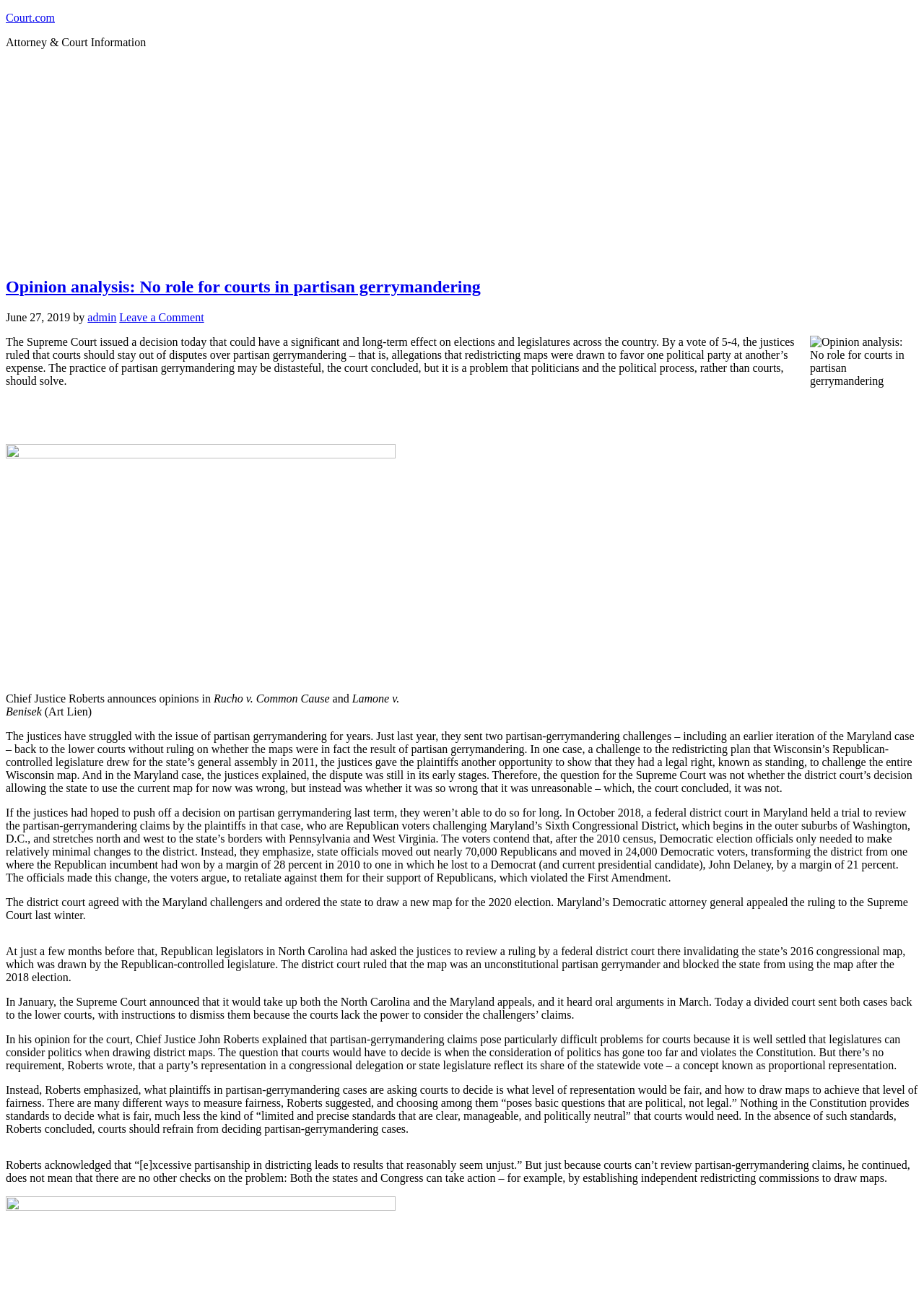What is the role of courts according to the Supreme Court decision?
Give a detailed response to the question by analyzing the screenshot.

According to the article, the Supreme Court decision states that courts should stay out of disputes over partisan gerrymandering, which means that courts have no role in this matter.